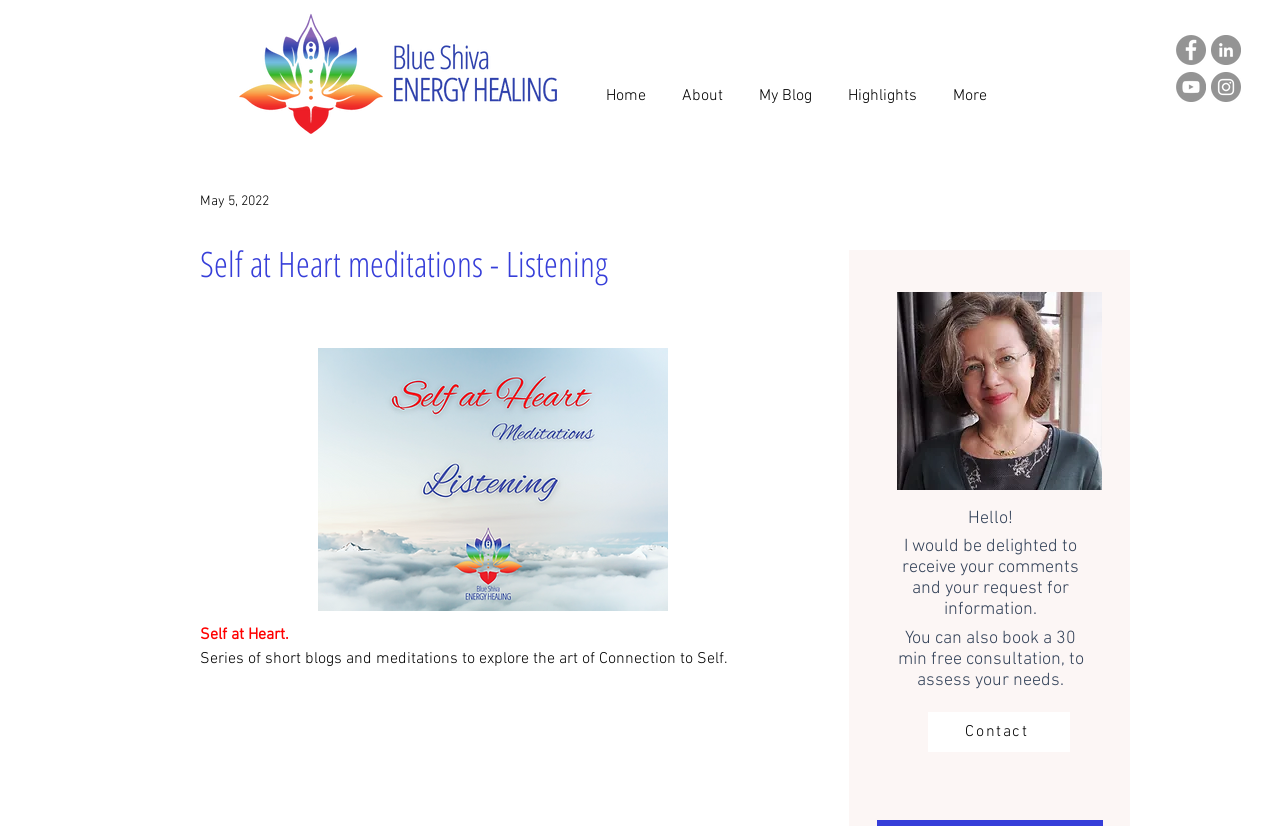What is the topic of the webpage?
Based on the image, please offer an in-depth response to the question.

I determined the topic of the webpage by reading the main heading and the surrounding text, which mentions exploring the art of Connection to Self through short blogs and meditations.